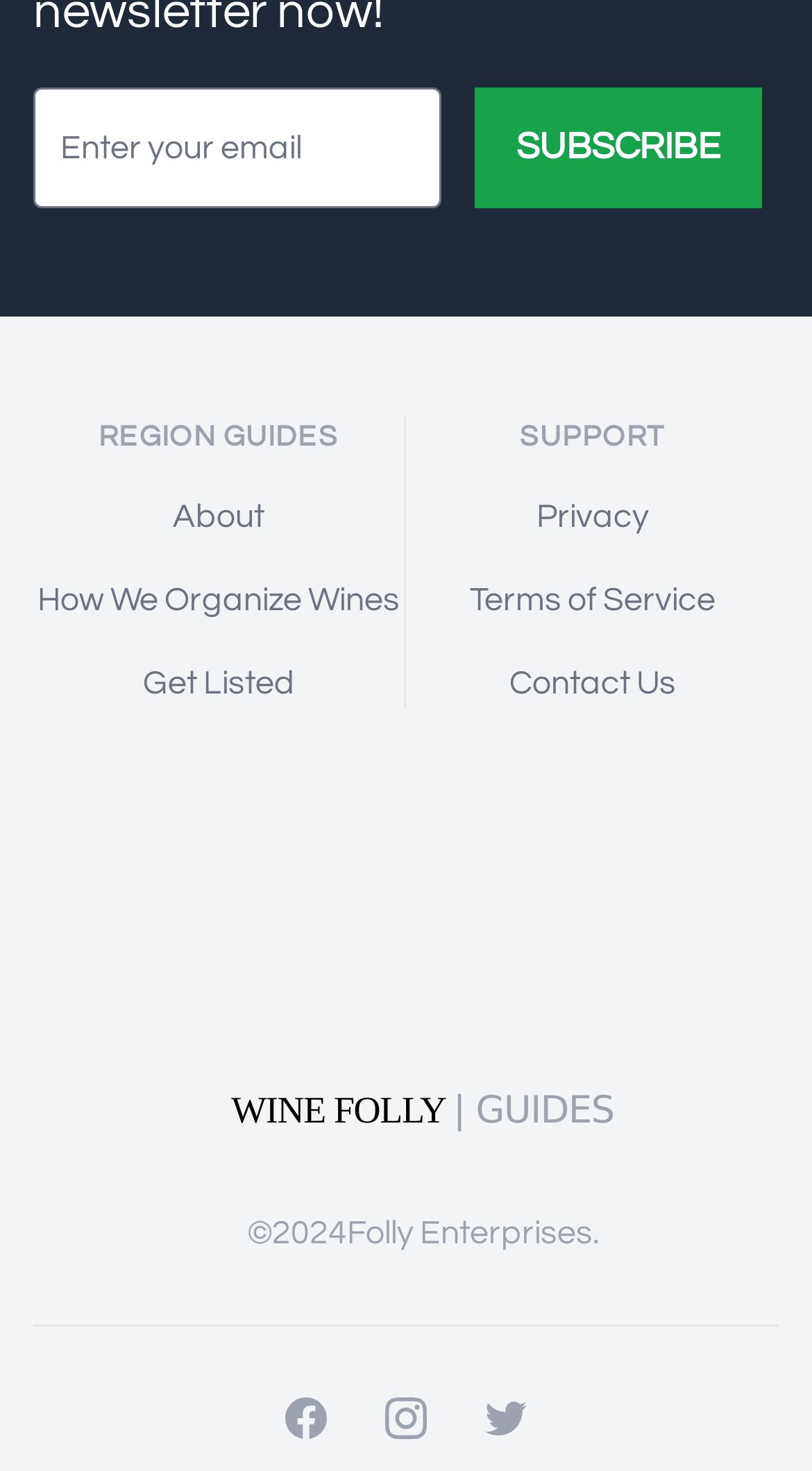Answer the question below with a single word or a brief phrase: 
What is the copyright year?

2024